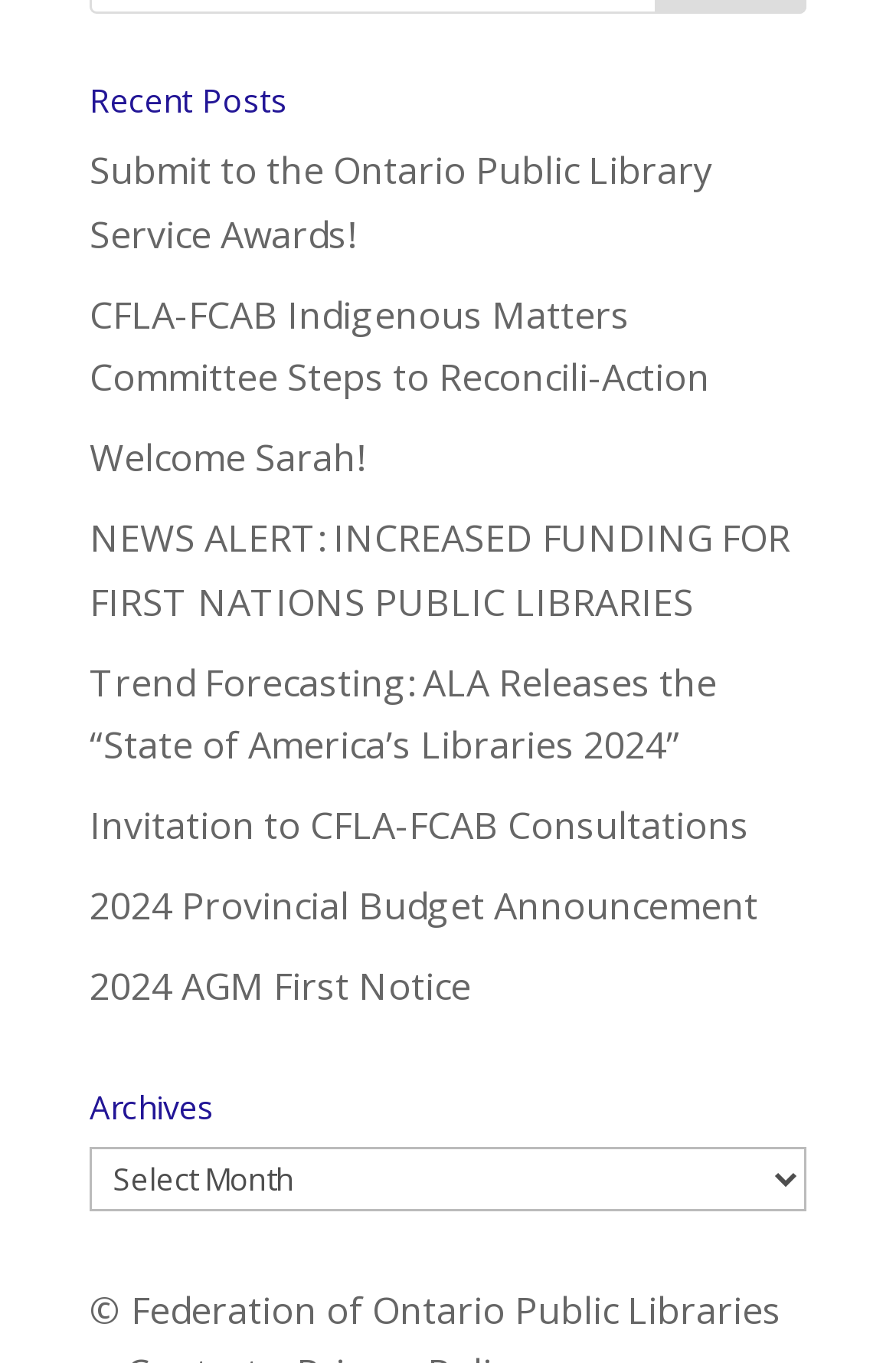Locate the bounding box coordinates of the area to click to fulfill this instruction: "Read about CFLA-FCAB Indigenous Matters Committee Steps to Reconcili-Action". The bounding box should be presented as four float numbers between 0 and 1, in the order [left, top, right, bottom].

[0.1, 0.212, 0.792, 0.295]